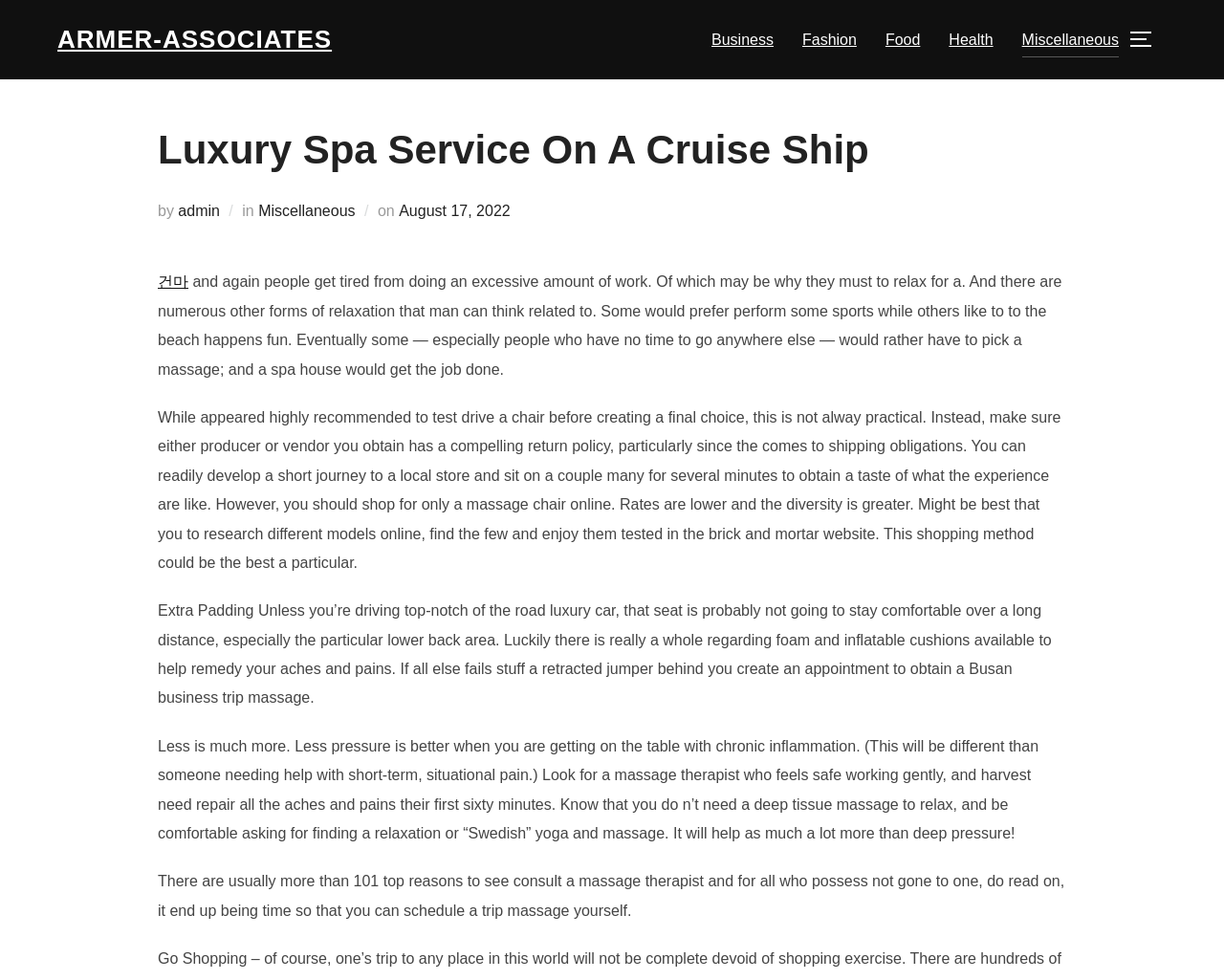Show the bounding box coordinates for the HTML element as described: "August 17, 2022".

[0.326, 0.206, 0.417, 0.223]